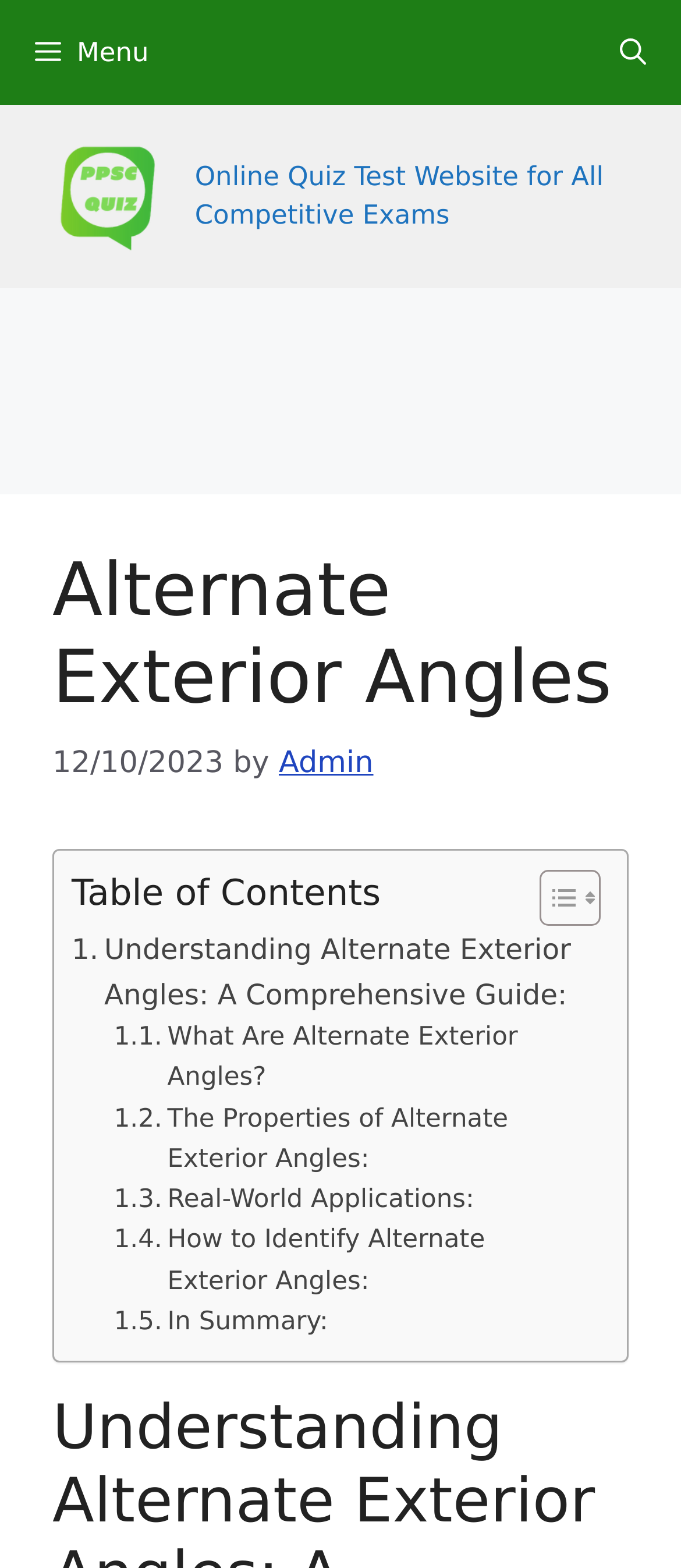What is the text above the table of contents?
Please describe in detail the information shown in the image to answer the question.

Above the table of contents section, I found a StaticText element with the text 'Table of Contents' located at [0.105, 0.556, 0.559, 0.583].